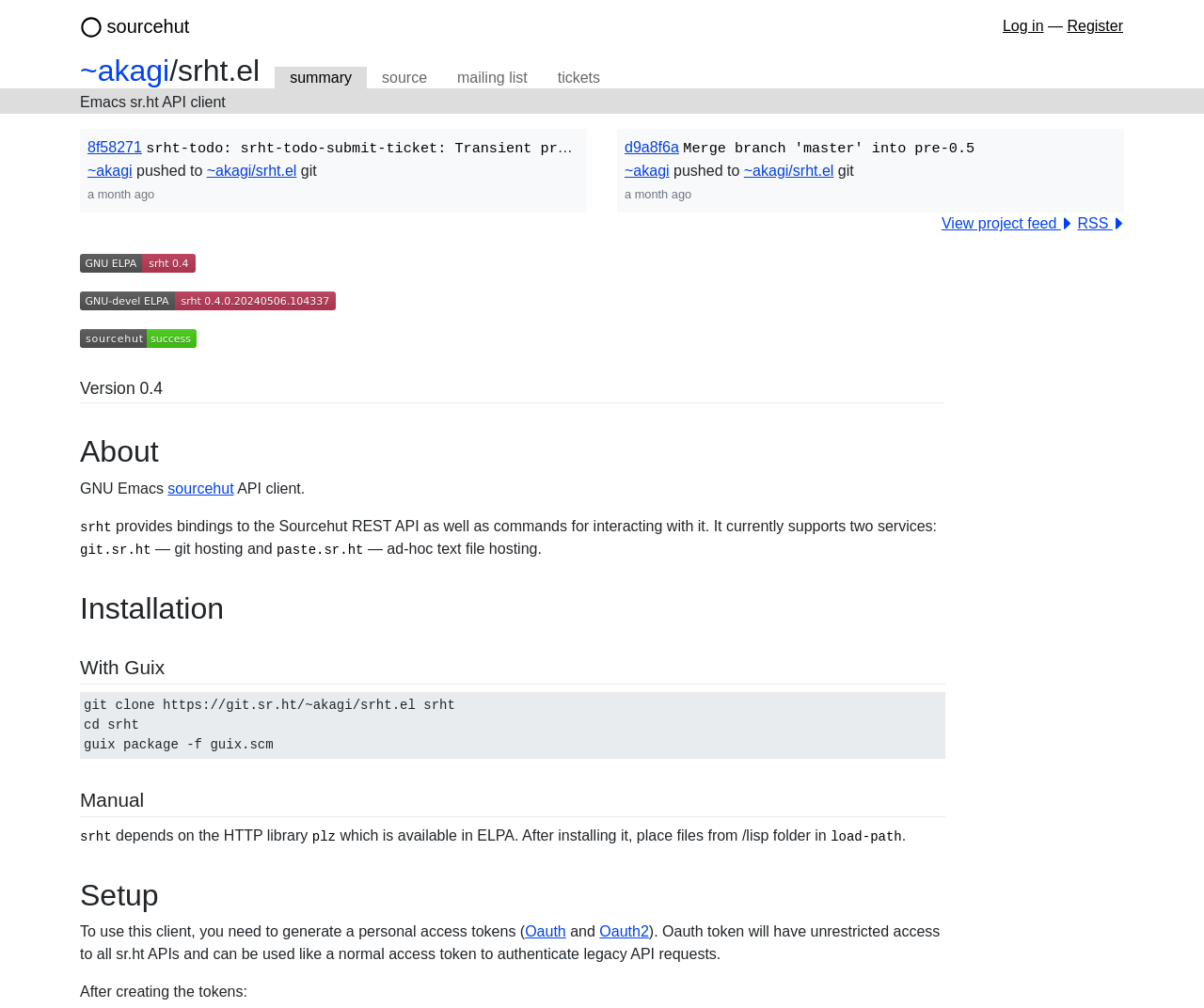Mark the bounding box of the element that matches the following description: "alt="GNU ELPA"".

[0.066, 0.251, 0.162, 0.267]